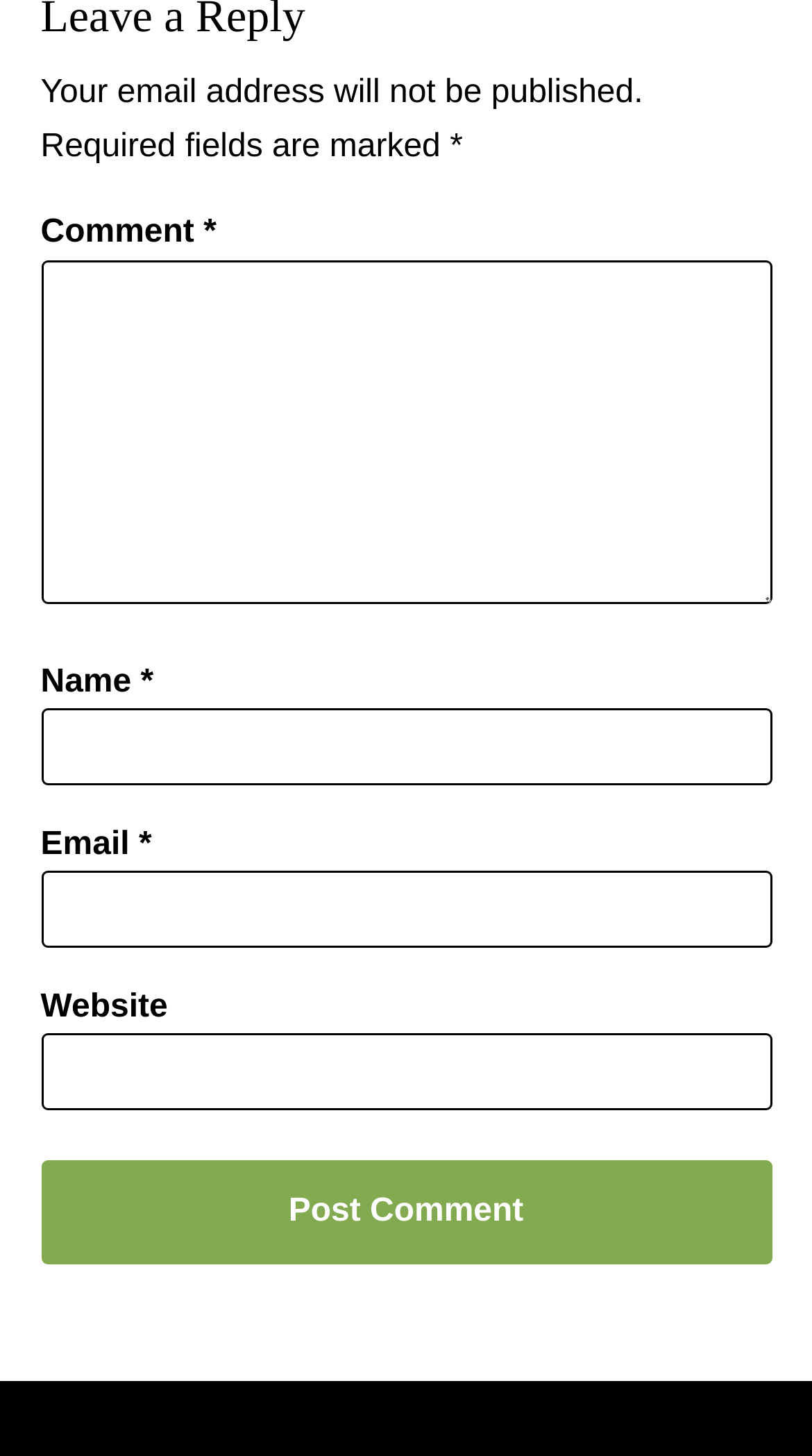Is the 'Website' field required?
Look at the screenshot and give a one-word or phrase answer.

No